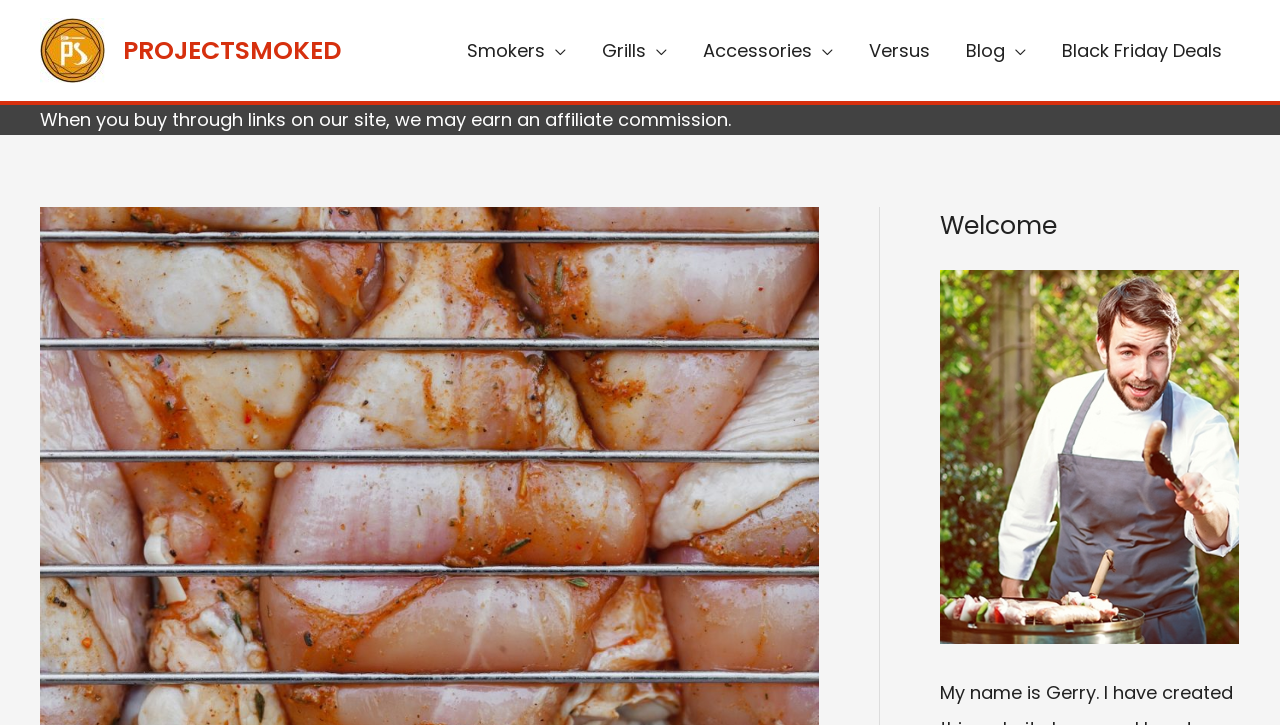Answer the following inquiry with a single word or phrase:
What is the name of the website?

PROJECTSMOKED